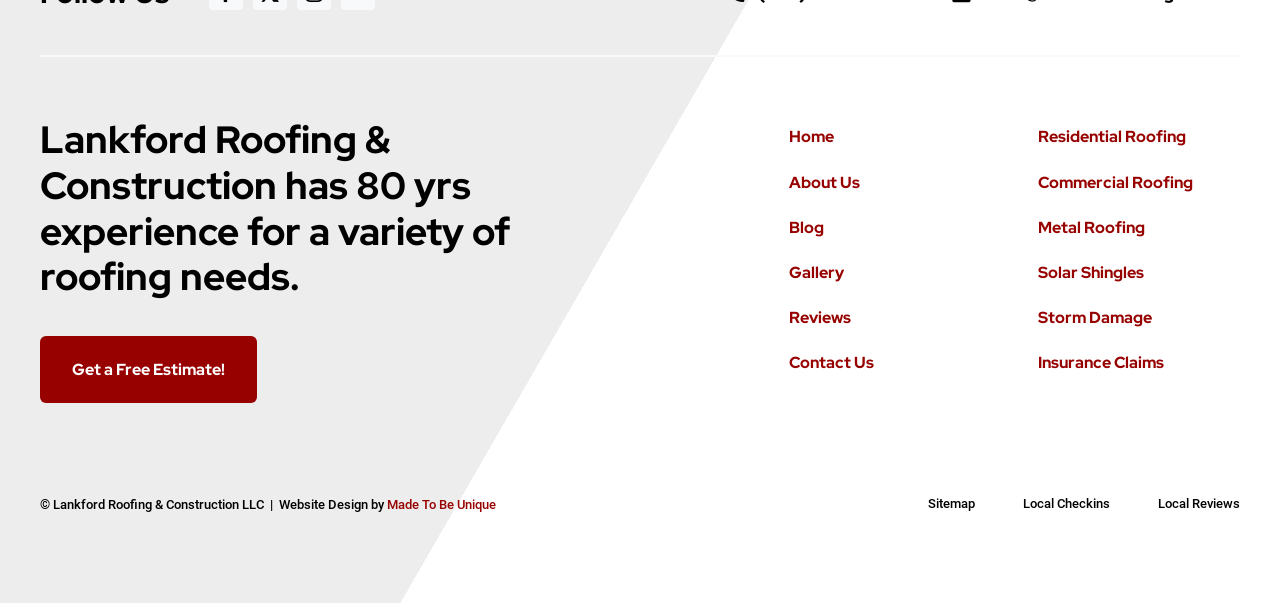Answer the question in one word or a short phrase:
How many links are there in the 'Footer Pages Menu 04 - Legal' navigation?

3